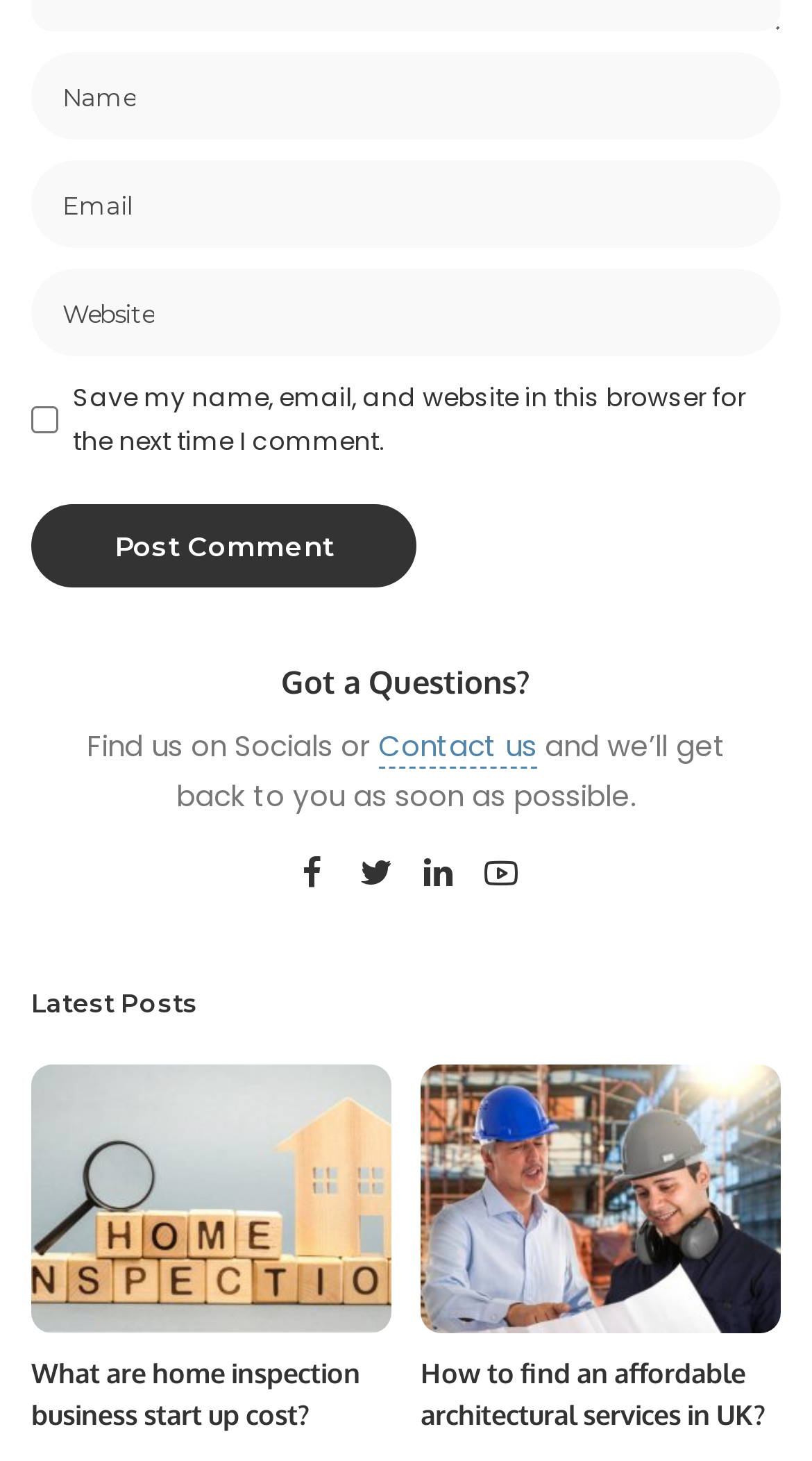Observe the image and answer the following question in detail: How can users contact the website?

The website provides a 'Find us on Socials or' message followed by a 'Contact us' link, indicating that users can contact the website through social media or by clicking the 'Contact us' link.